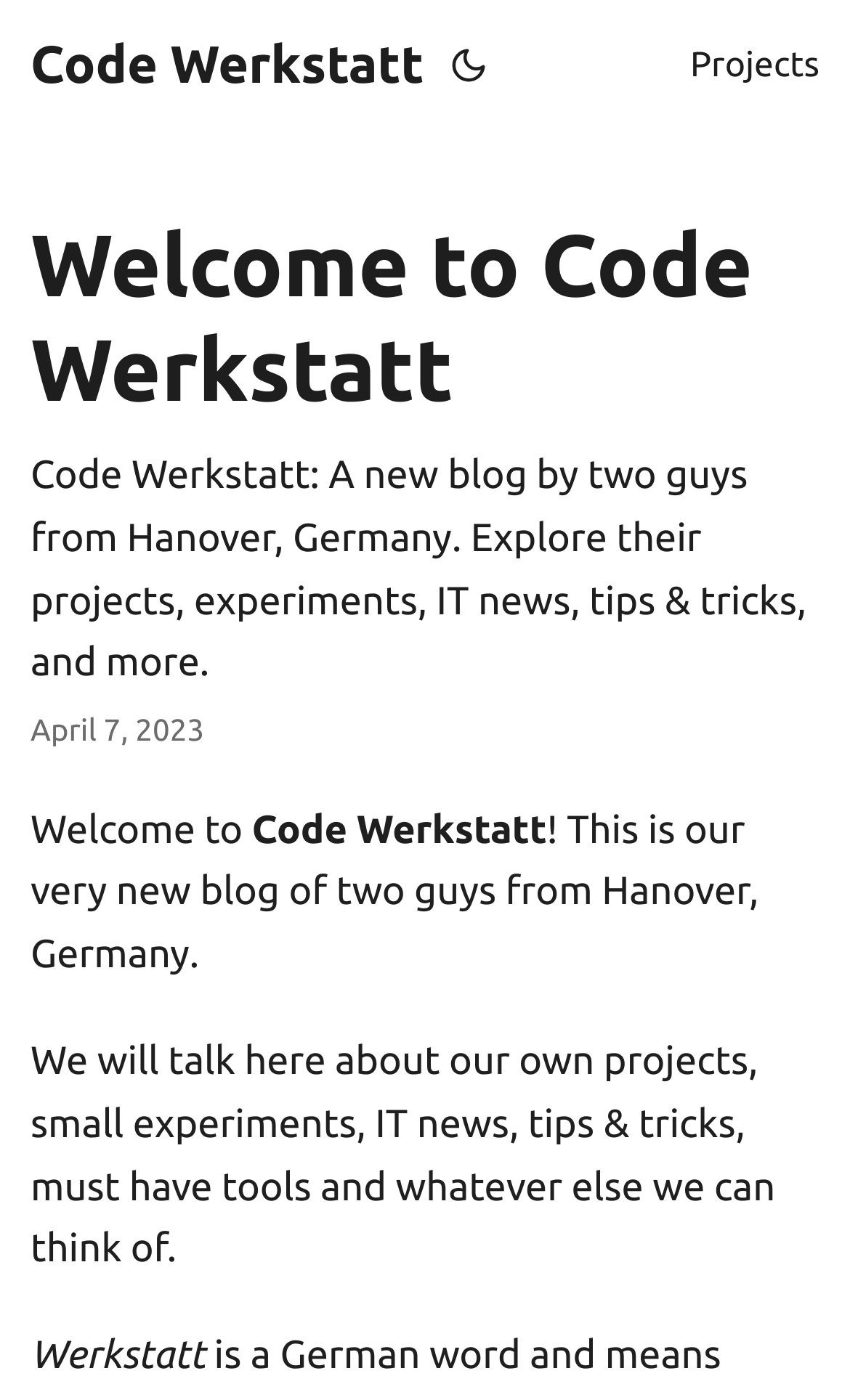Give a full account of the webpage's elements and their arrangement.

The webpage is a blog titled "Code Werkstatt" created by two individuals from Hanover, Germany. At the top left, there is a link to the blog's homepage with the text "Code Werkstatt". Next to it, on the top right, is a button with an icon and the text "(Alt + T)". 

Below the top navigation, there is a header section that spans the entire width of the page. It contains a heading that reads "Welcome to Code Werkstatt" and a brief description of the blog, which mentions that it will cover projects, experiments, IT news, tips, and tricks. The description is followed by the date "April 7, 2023".

Underneath the header section, there are three paragraphs of text. The first paragraph starts with "Welcome to" and is followed by the blog's title "Code Werkstatt". The second paragraph introduces the blog, stating that it is a new blog by two guys from Hanover, Germany. The third paragraph outlines the topics that will be covered on the blog, including projects, experiments, IT news, tips, and tricks.